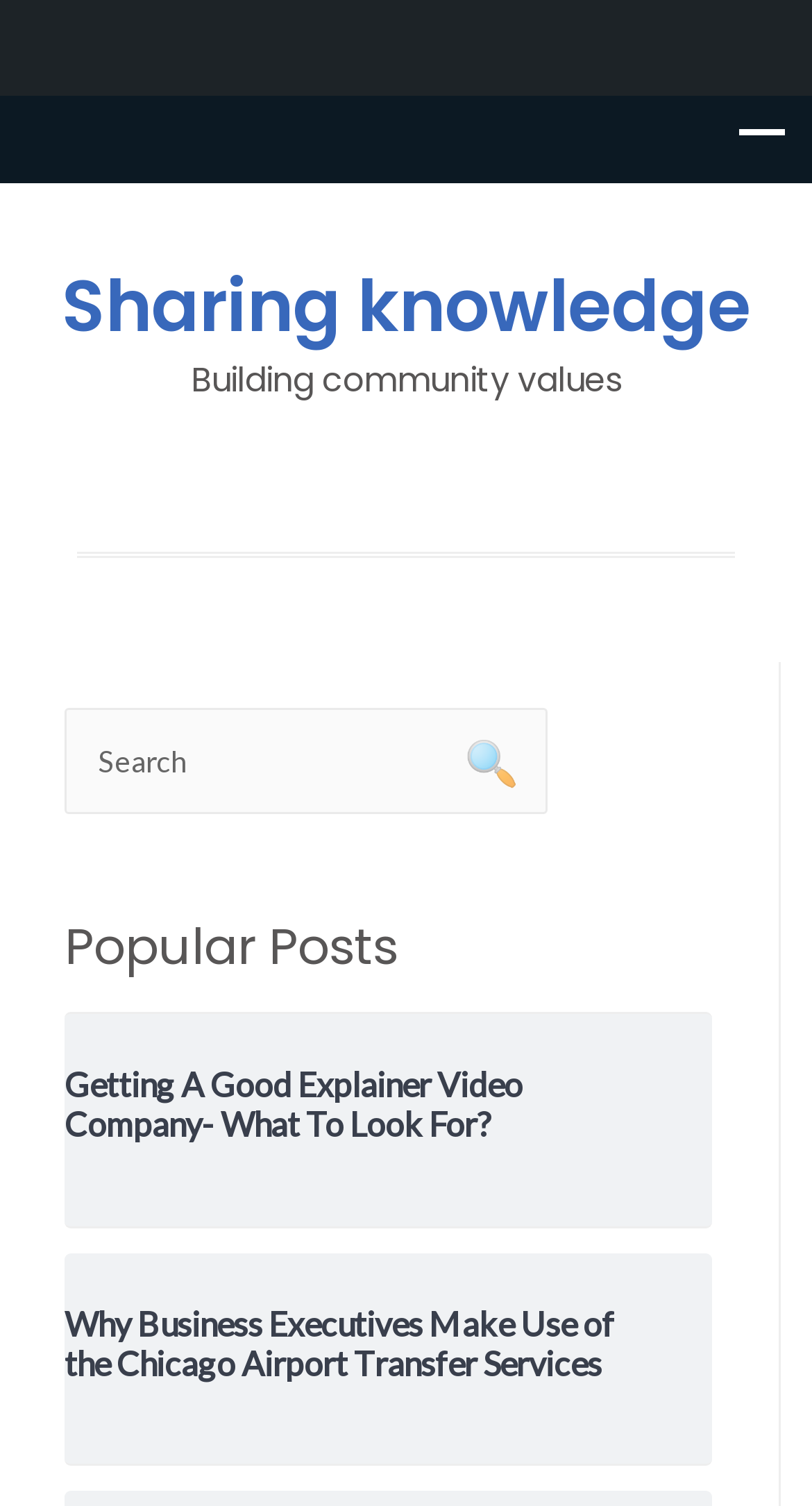Locate the bounding box for the described UI element: "input value="Search" name="s" value="Search"". Ensure the coordinates are four float numbers between 0 and 1, formatted as [left, top, right, bottom].

[0.079, 0.47, 0.674, 0.541]